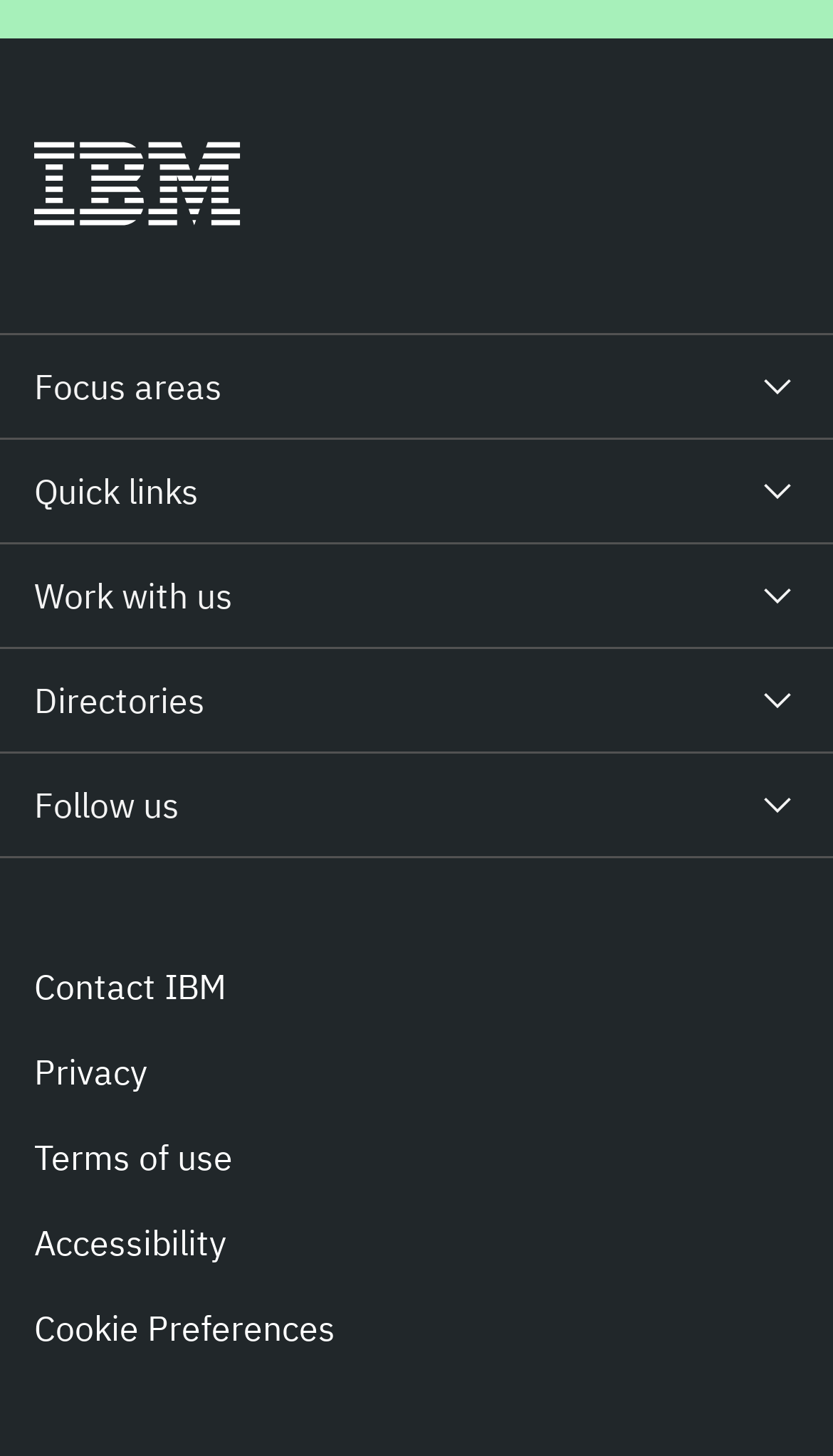What are the links in the footer section?
Using the image as a reference, give a one-word or short phrase answer.

Contact IBM, Privacy, etc.